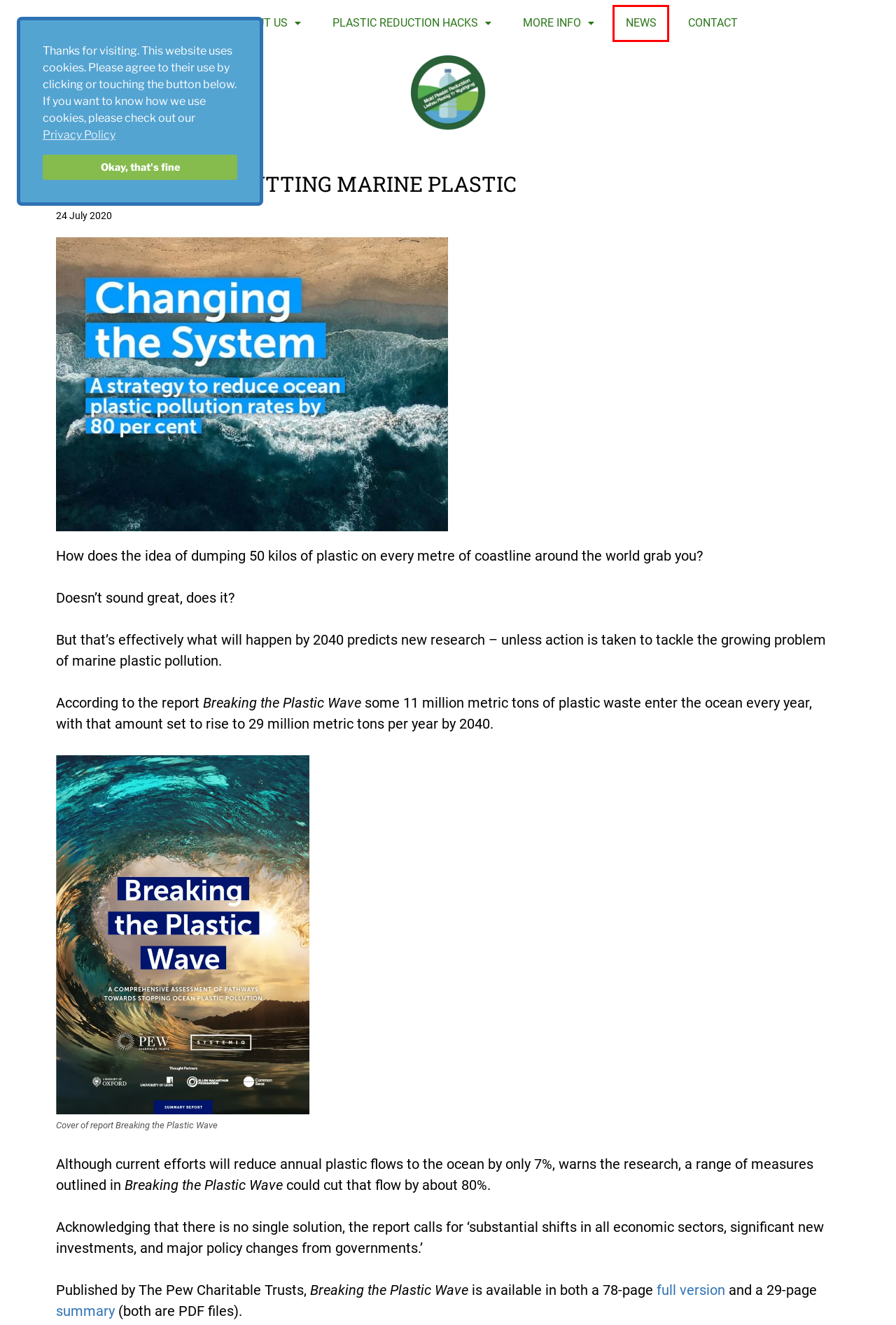View the screenshot of the webpage containing a red bounding box around a UI element. Select the most fitting webpage description for the new page shown after the element in the red bounding box is clicked. Here are the candidates:
A. ABOUT US ⁄ Mold Plastic Reduction
B. Charity overview, MOLD PLASTIC REDUCTION - 1207470, Register of Charities - The Charity Commission
C. PRIVACY ⁄ Mold Plastic Reduction
D. NEWS ⁄ Mold Plastic Reduction
E. Mold Plastic Reduction ⁄ Tackling plastic pollution in North Wales
F. PLASTIC REDUCTION HACKS ⁄ Mold Plastic Reduction
G. MORE INFO ⁄ Mold Plastic Reduction
H. CONTACT ⁄ Mold Plastic Reduction

D